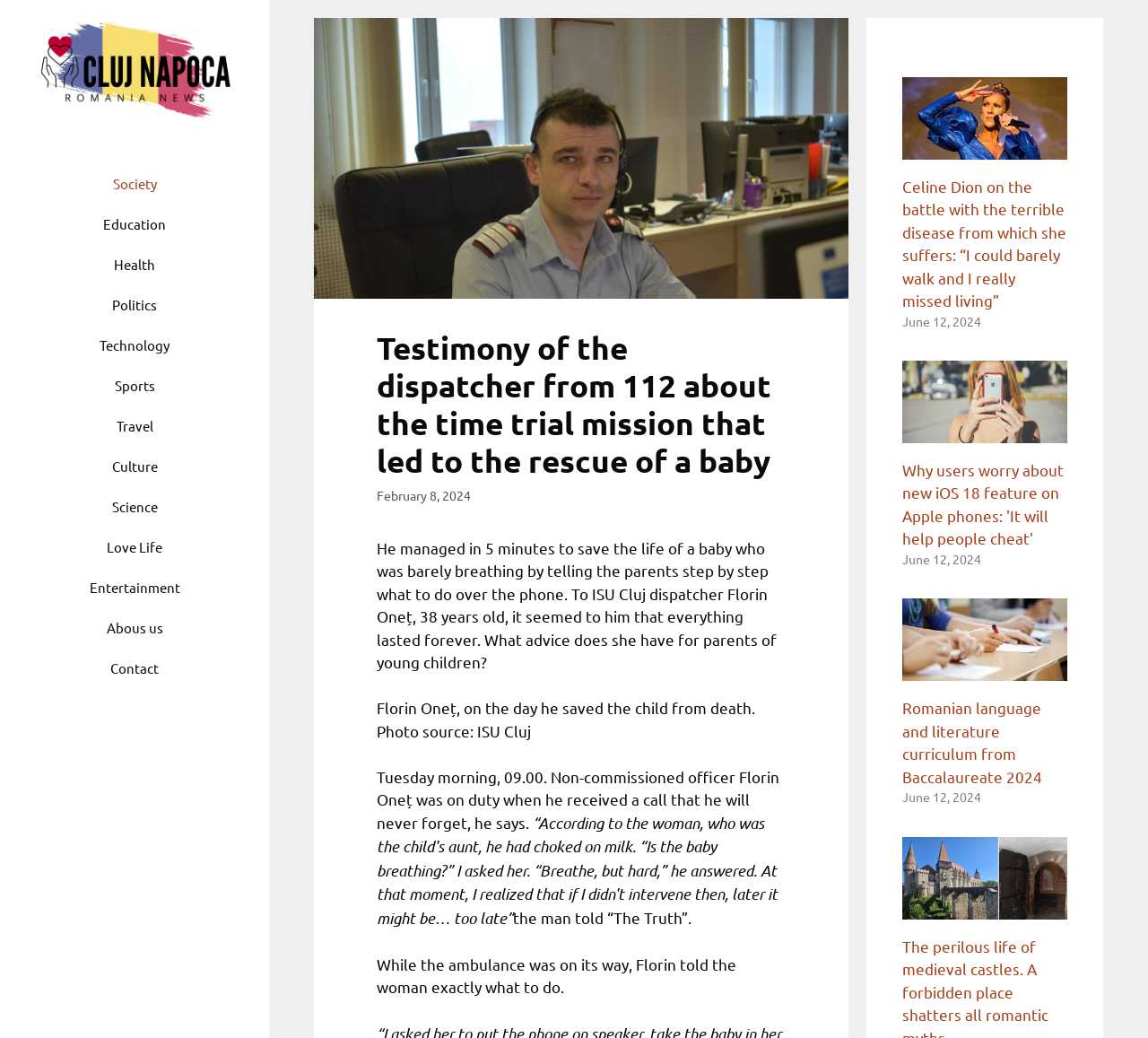Generate the title text from the webpage.

Testimony of the dispatcher from 112 about the time trial mission that led to the rescue of a baby